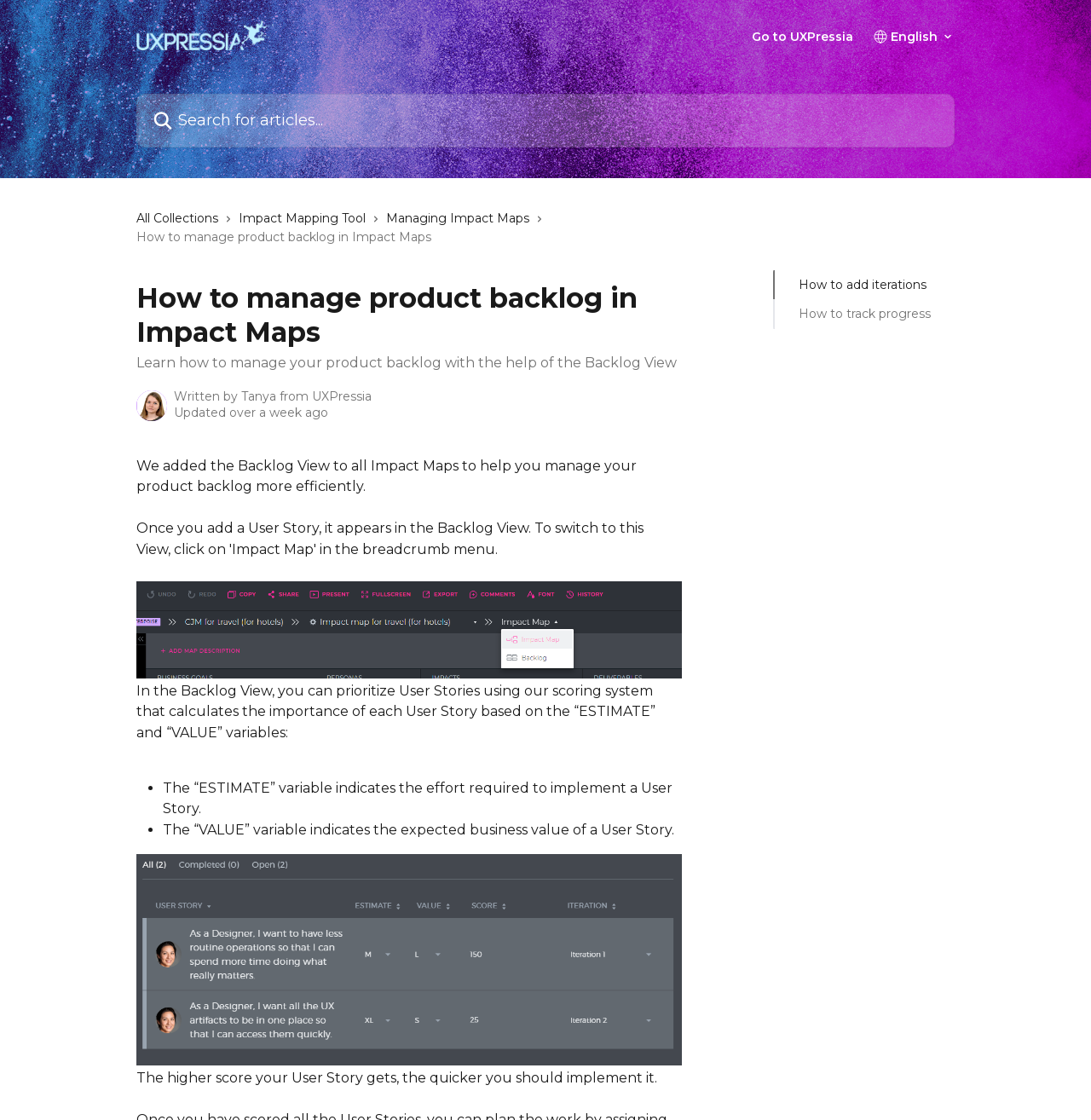Who wrote the article about managing product backlog in Impact Maps?
Look at the image and provide a detailed response to the question.

The webpage indicates that the article was written by Tanya from UXPressia, as shown in the author avatar and name.